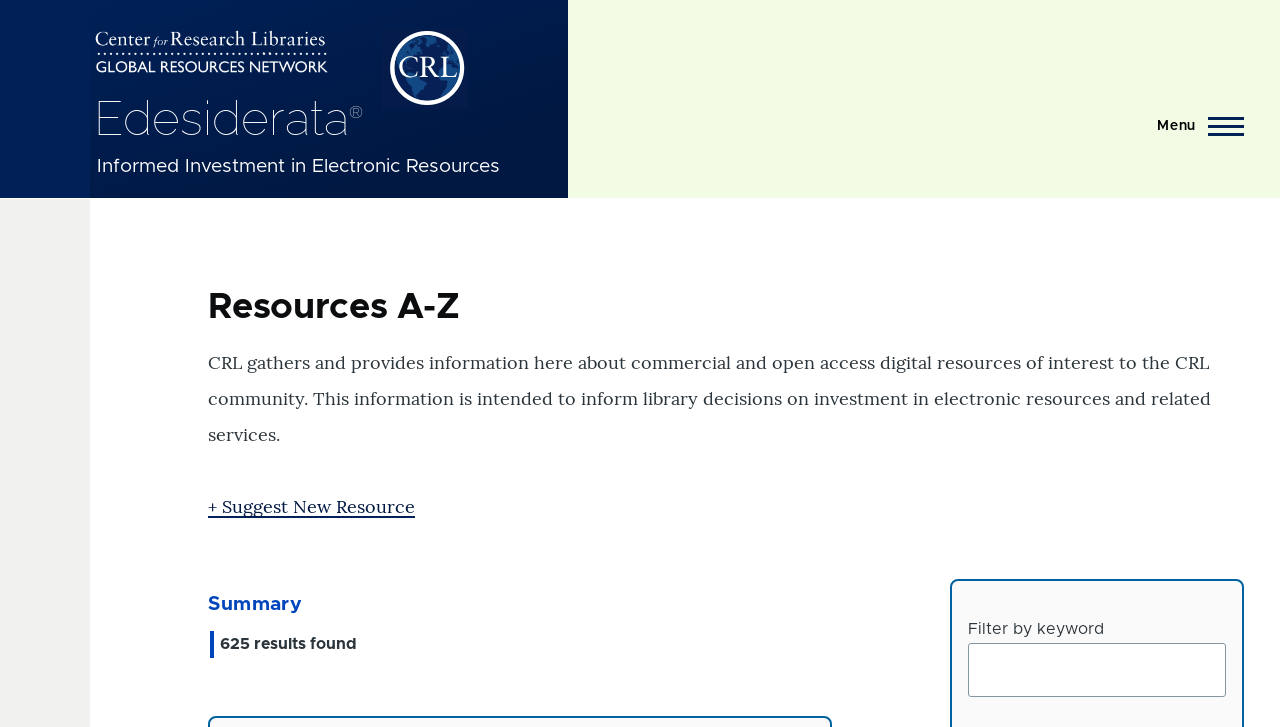How many results are found?
Based on the image content, provide your answer in one word or a short phrase.

625